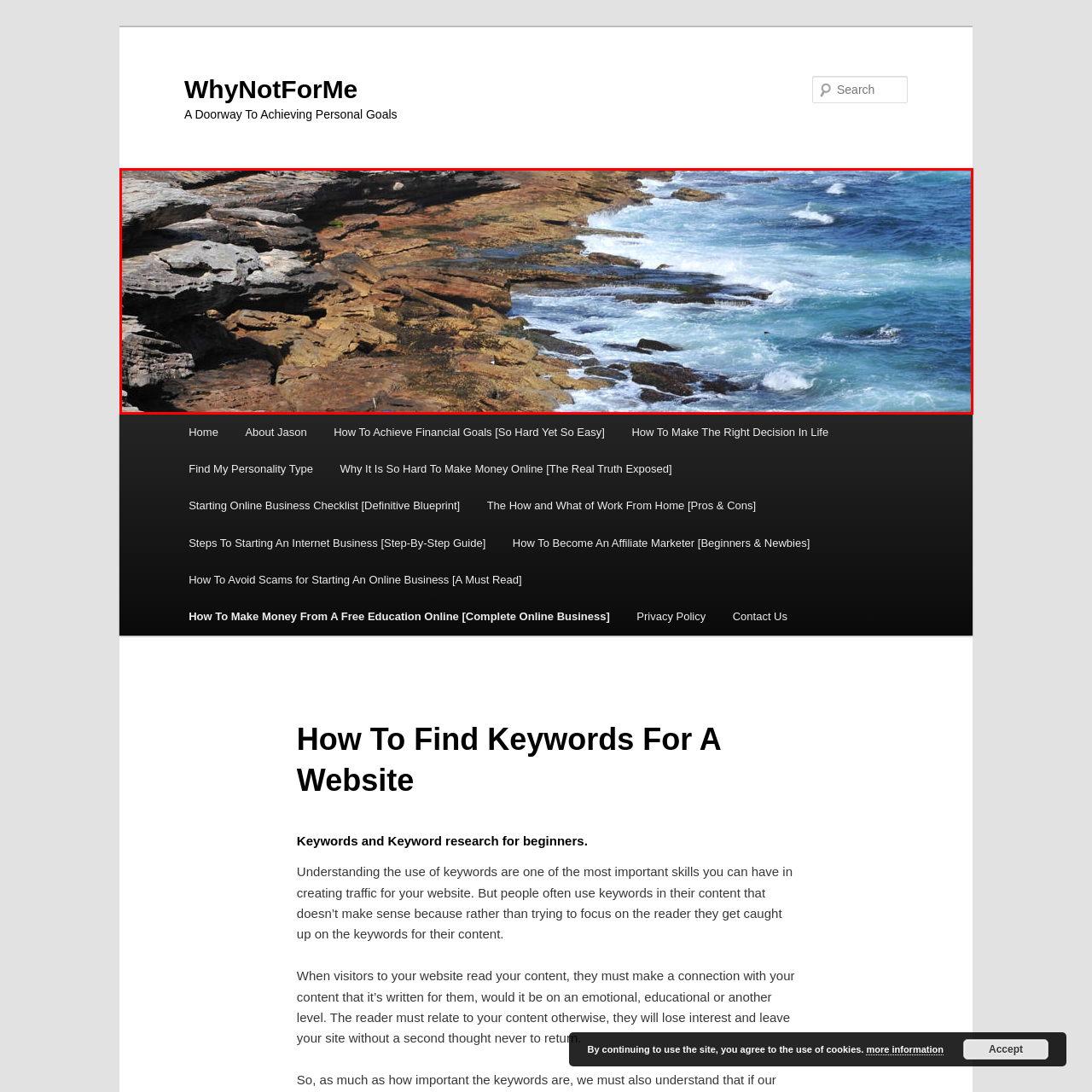Provide a thorough caption for the image that is surrounded by the red boundary.

A scenic view of a rugged coastline where the rocky formations meet the crashing waves of the ocean. The golden and brown hues of the rocks contrast beautifully with the vibrant blue waters, creating a serene yet dynamic landscape. The image captures the natural beauty of earth and water, emphasizing the textures of the rocky shore and the rhythmic movement of the sea. This captivating coastal scene invites viewers to appreciate the tranquility of nature and the wonder of coastal ecosystems.